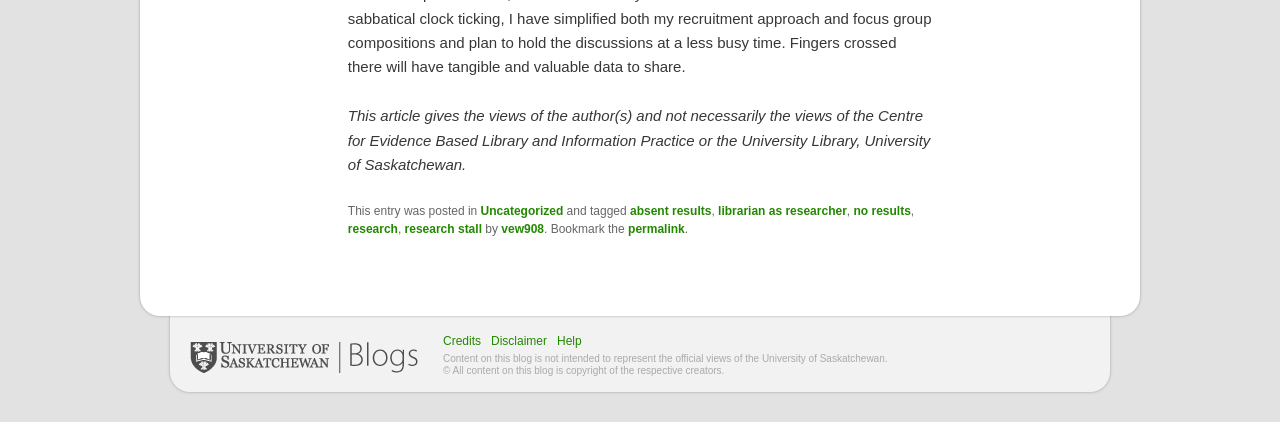Provide the bounding box coordinates of the HTML element this sentence describes: "Help".

[0.435, 0.792, 0.462, 0.825]